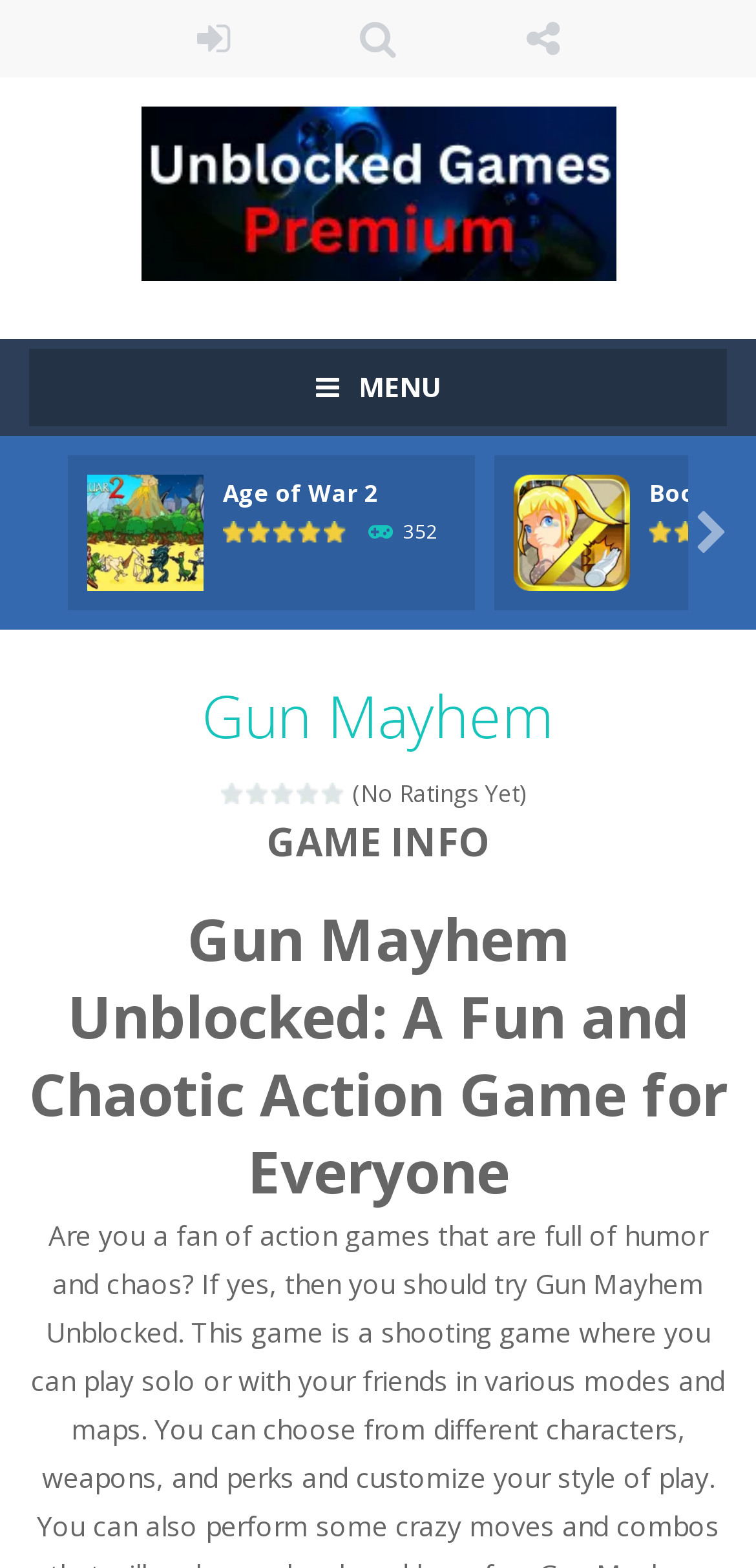Find the bounding box coordinates for the element that must be clicked to complete the instruction: "Play Age of War 2". The coordinates should be four float numbers between 0 and 1, indicated as [left, top, right, bottom].

[0.115, 0.326, 0.269, 0.349]